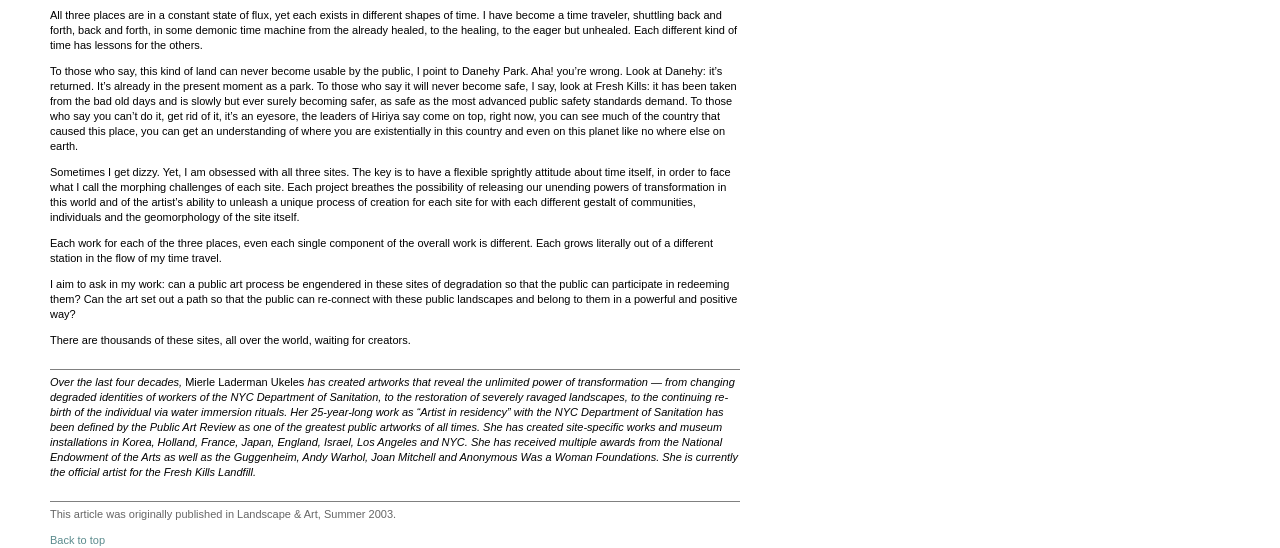Please provide a comprehensive response to the question below by analyzing the image: 
Who is the artist mentioned in the article?

The article mentions the artist Mierle Laderman Ukeles, who has created artworks that reveal the unlimited power of transformation. This information is found in the LayoutTableCell element with the text 'Over the last four decades, Mierle Laderman Ukeles has created artworks...'.